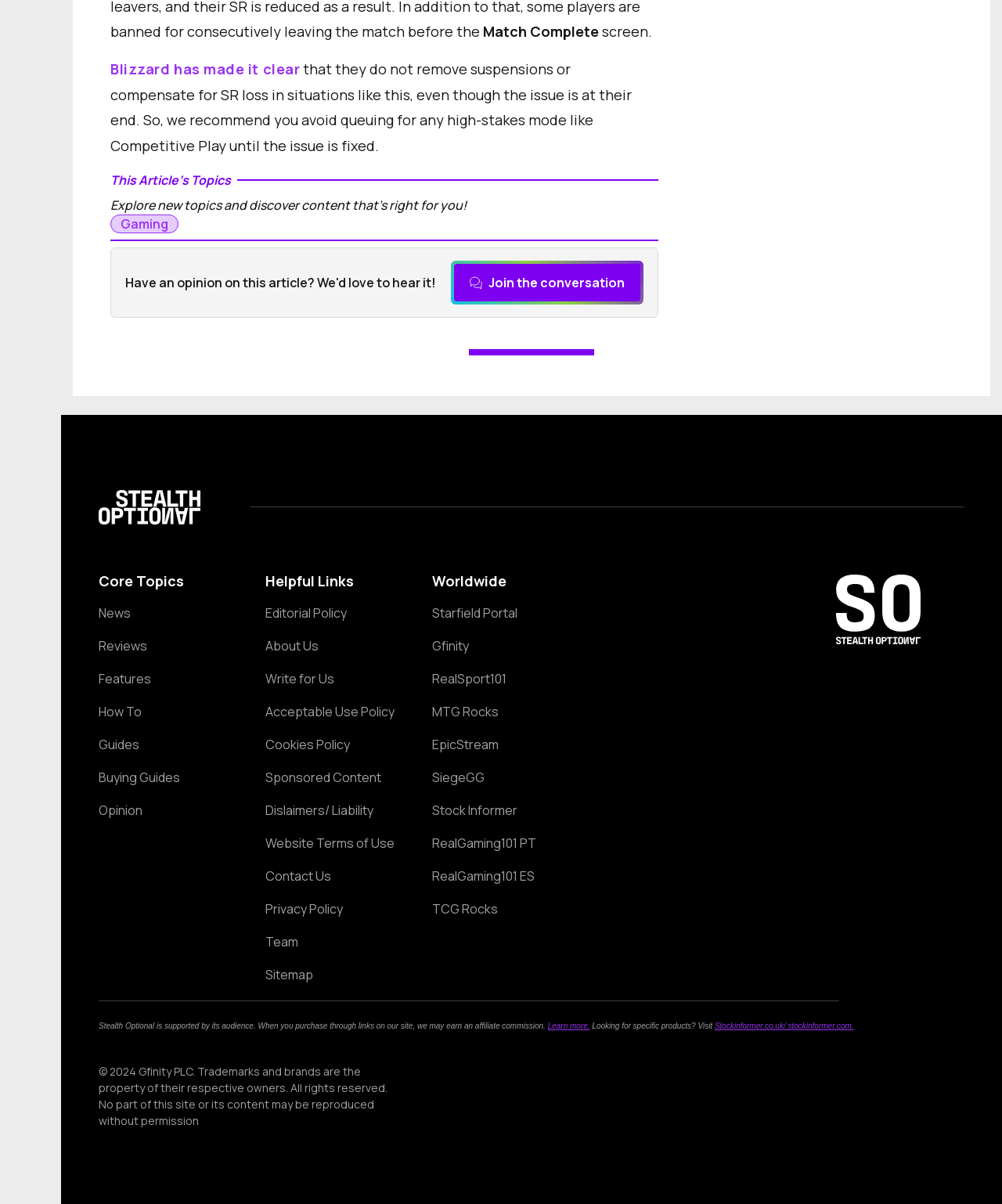What is the affiliate commission policy of this website?
Could you answer the question in a detailed manner, providing as much information as possible?

I found a complementary text element that states 'Stealth Optional is supported by its audience. When you purchase through links on our site, we may earn an affiliate commission.' This suggests that the website earns a commission through affiliate links, which means that when users purchase products through links on the website, the website earns a commission.